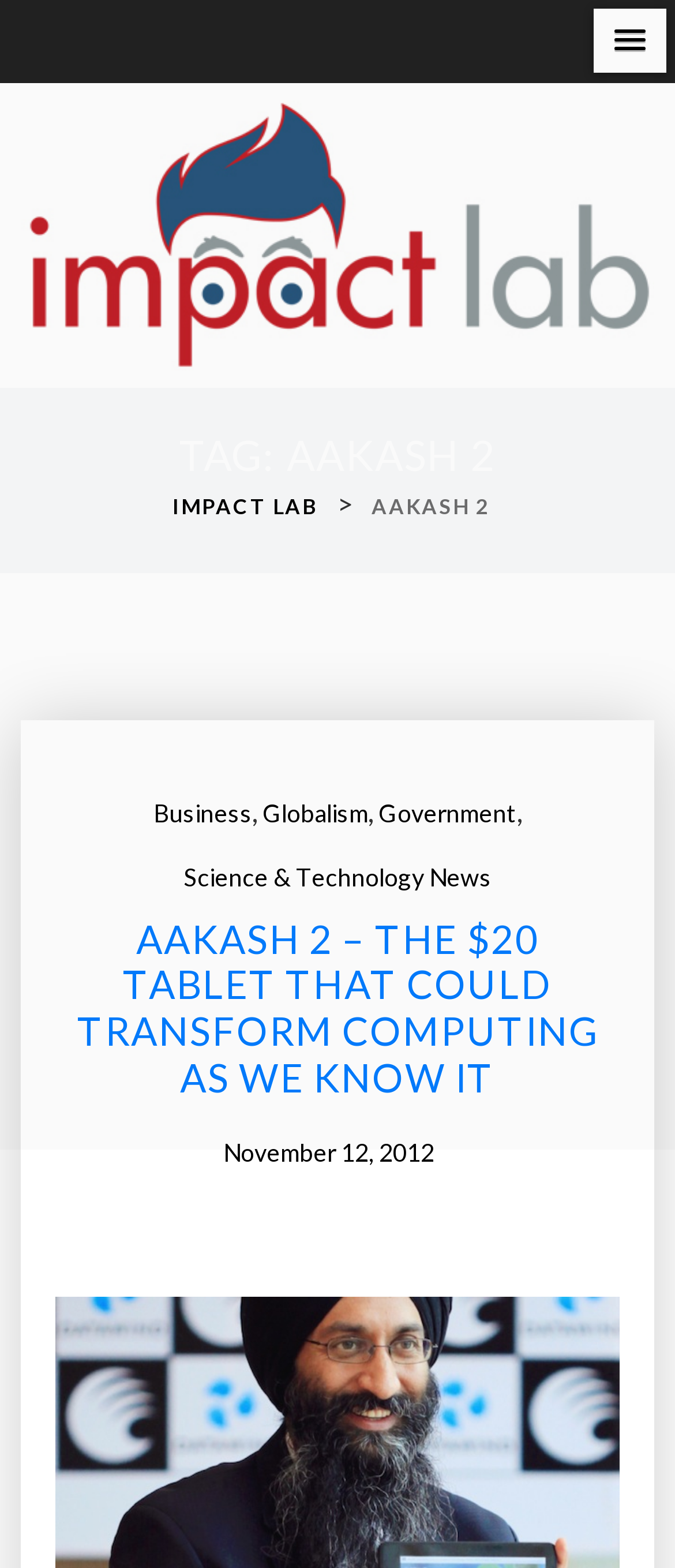Calculate the bounding box coordinates of the UI element given the description: "November 12, 2012".

[0.331, 0.721, 0.644, 0.75]